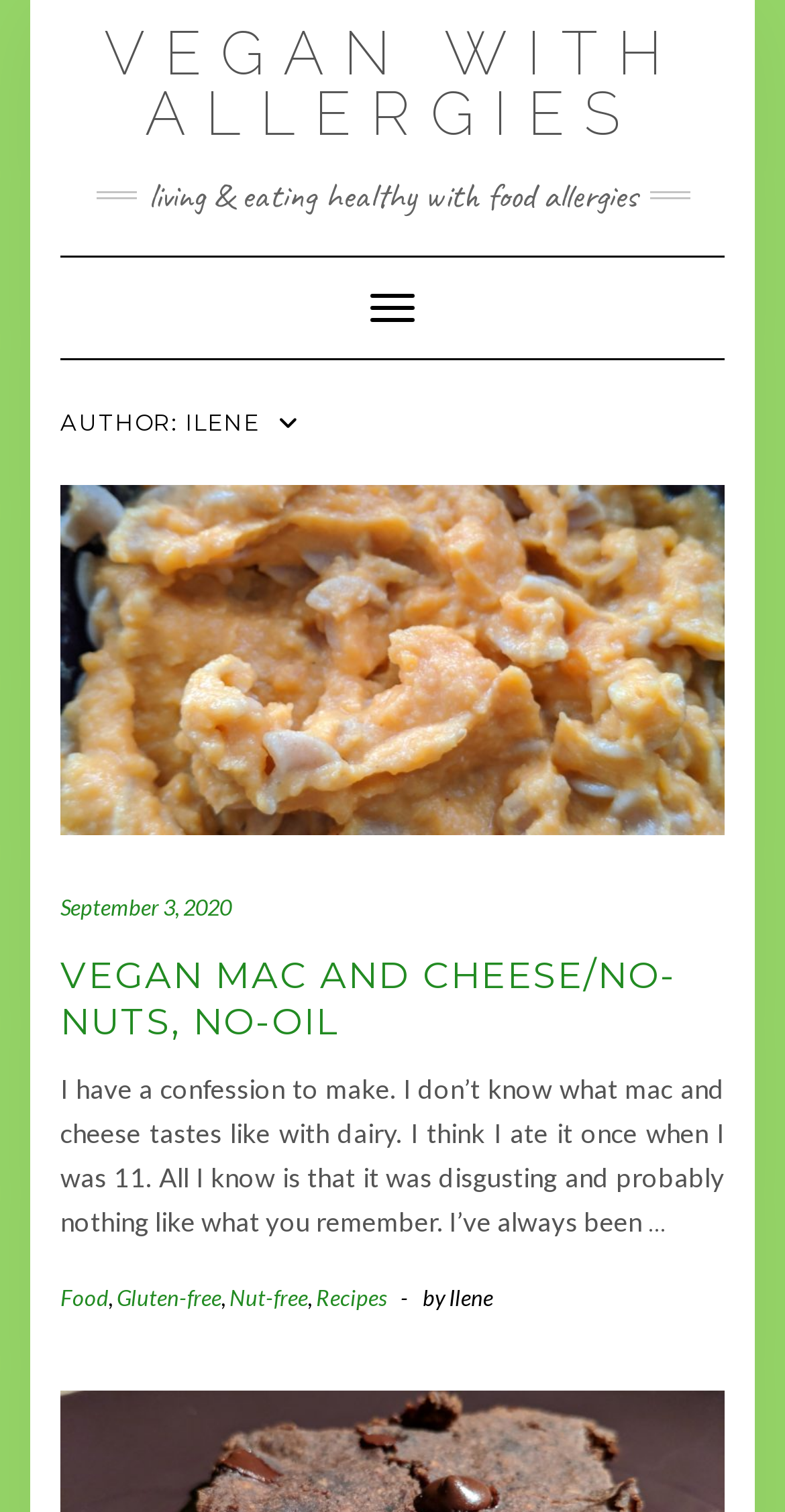Please give a one-word or short phrase response to the following question: 
Who is the author of the article?

Ilene